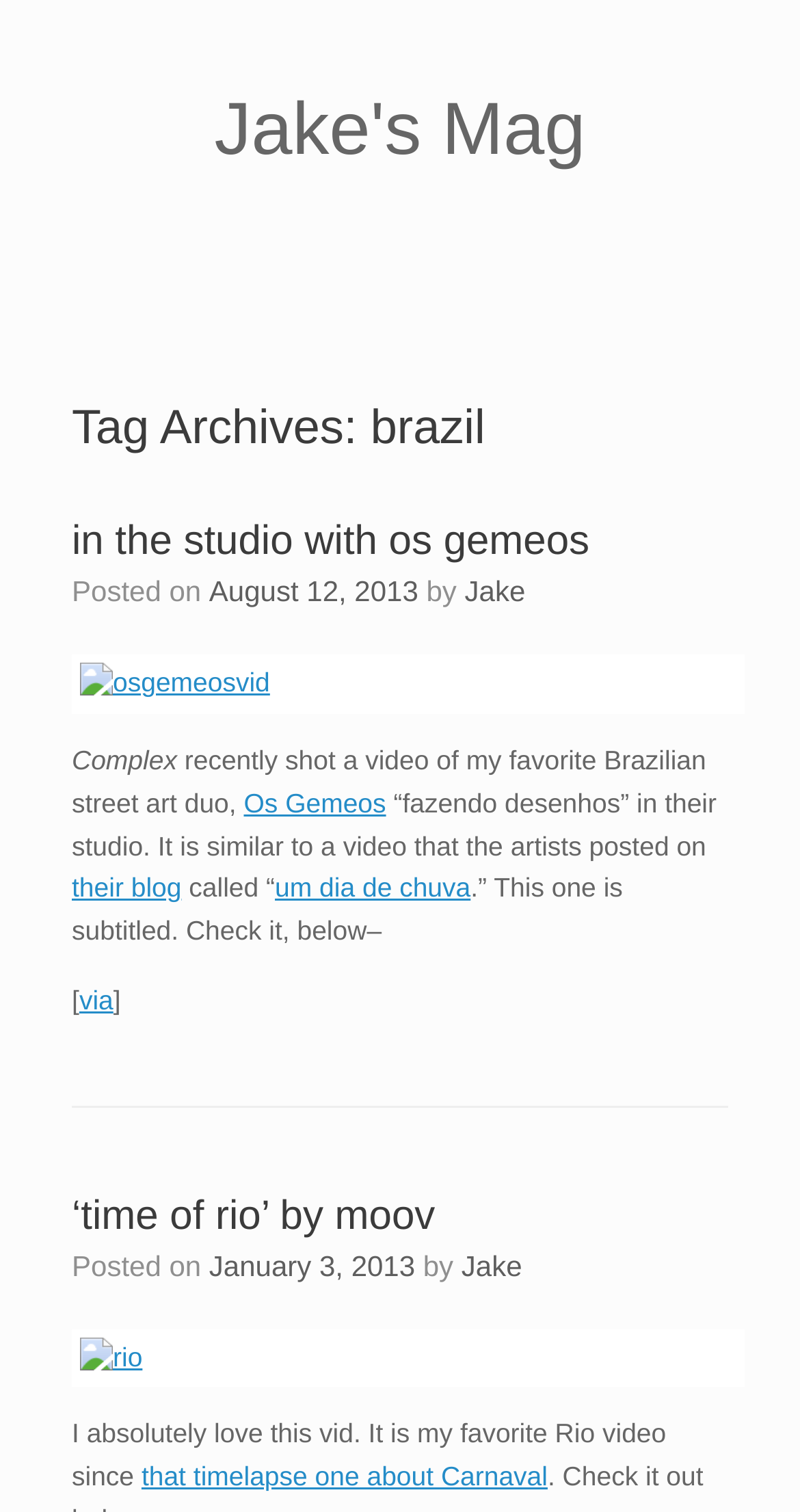Can you find the bounding box coordinates of the area I should click to execute the following instruction: "Read the article 'in the studio with os gemeos'"?

[0.09, 0.341, 0.91, 0.377]